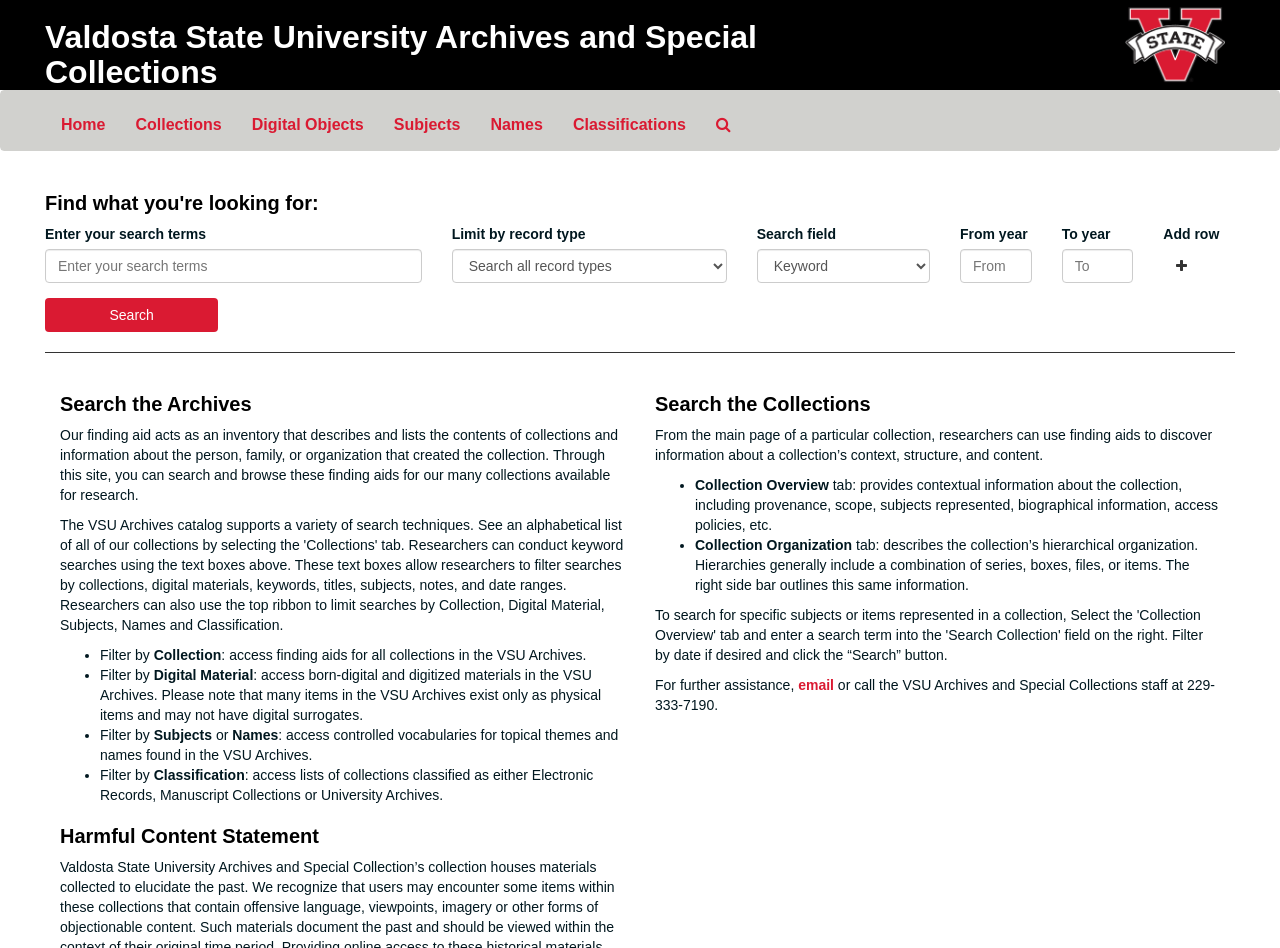Can you locate the main headline on this webpage and provide its text content?

Valdosta State University Archives and Special Collections